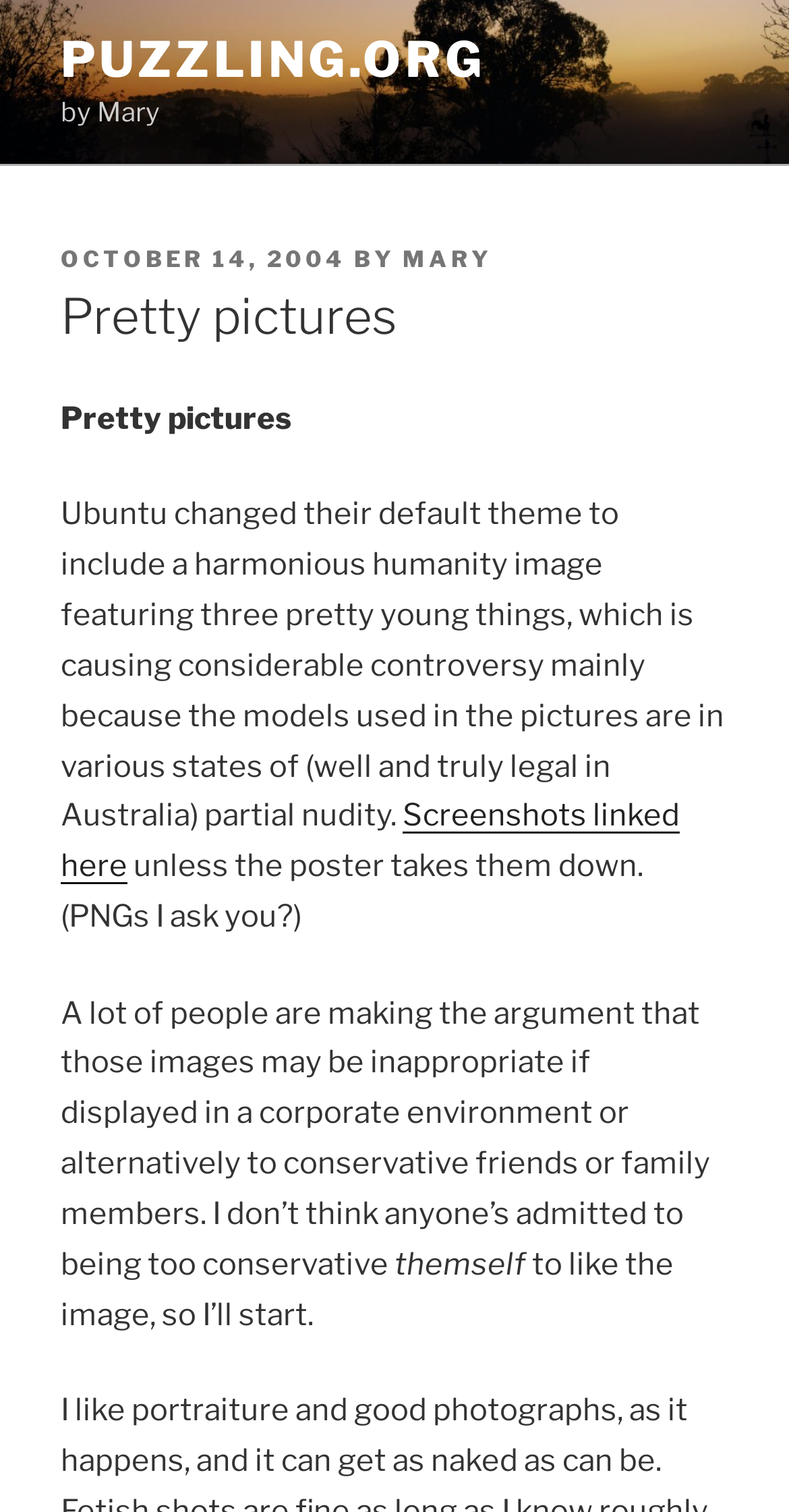Answer the question using only one word or a concise phrase: What is the author's stance on the controversy?

They like the image